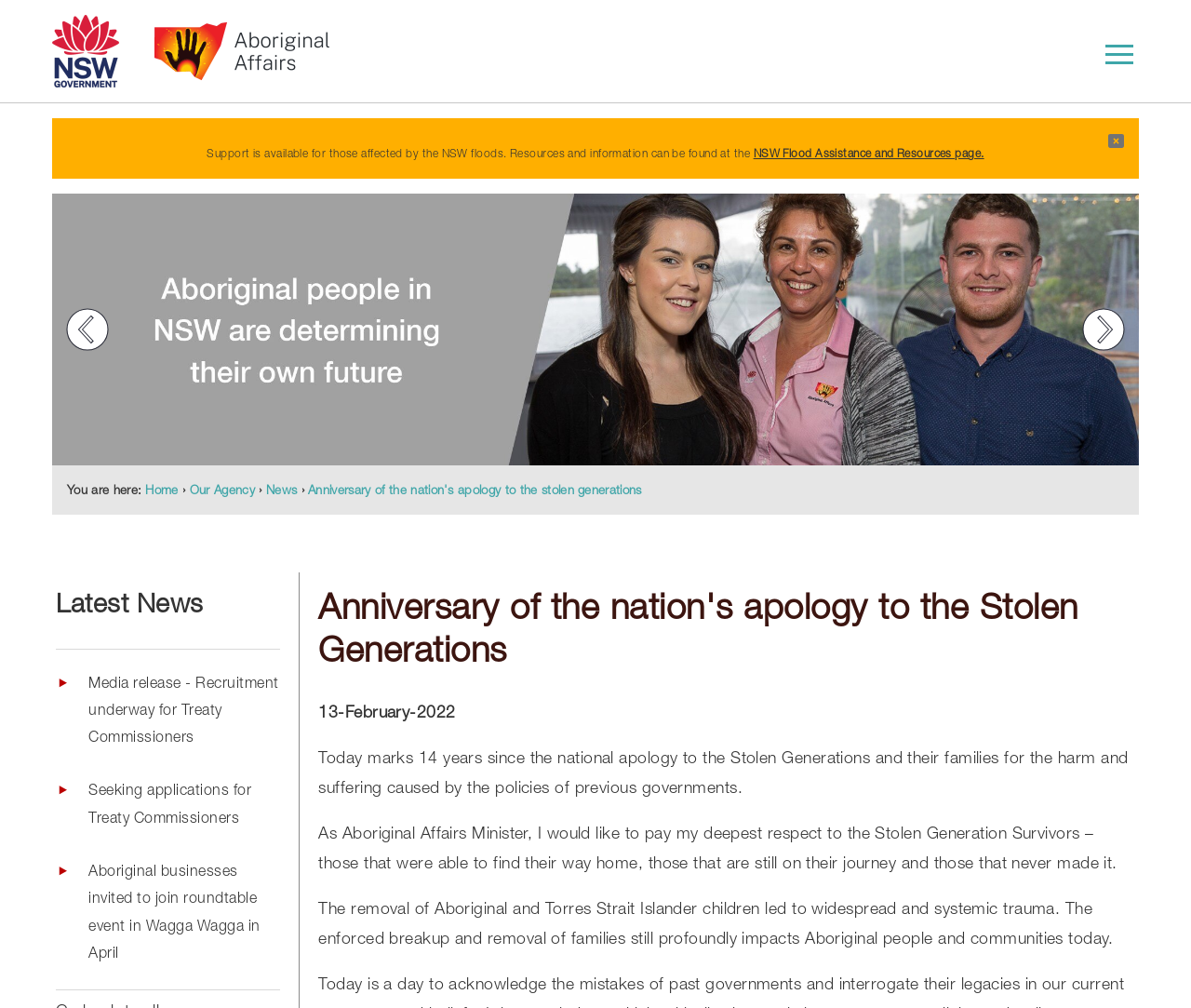Given the description of the UI element: "Food Equity", predict the bounding box coordinates in the form of [left, top, right, bottom], with each value being a float between 0 and 1.

[0.438, 0.311, 0.505, 0.326]